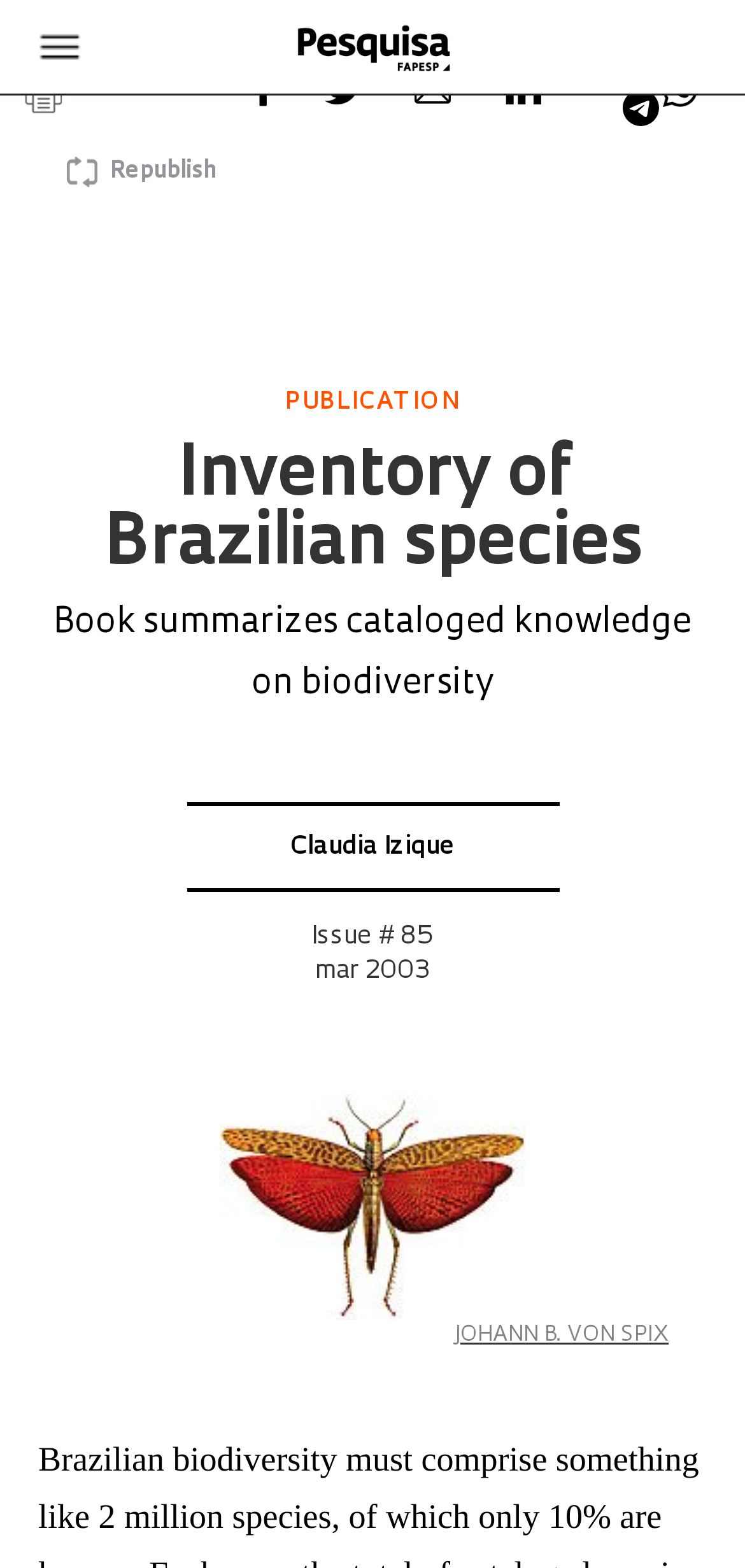Could you find the bounding box coordinates of the clickable area to complete this instruction: "Share the article on Twitter"?

[0.436, 0.067, 0.556, 0.08]